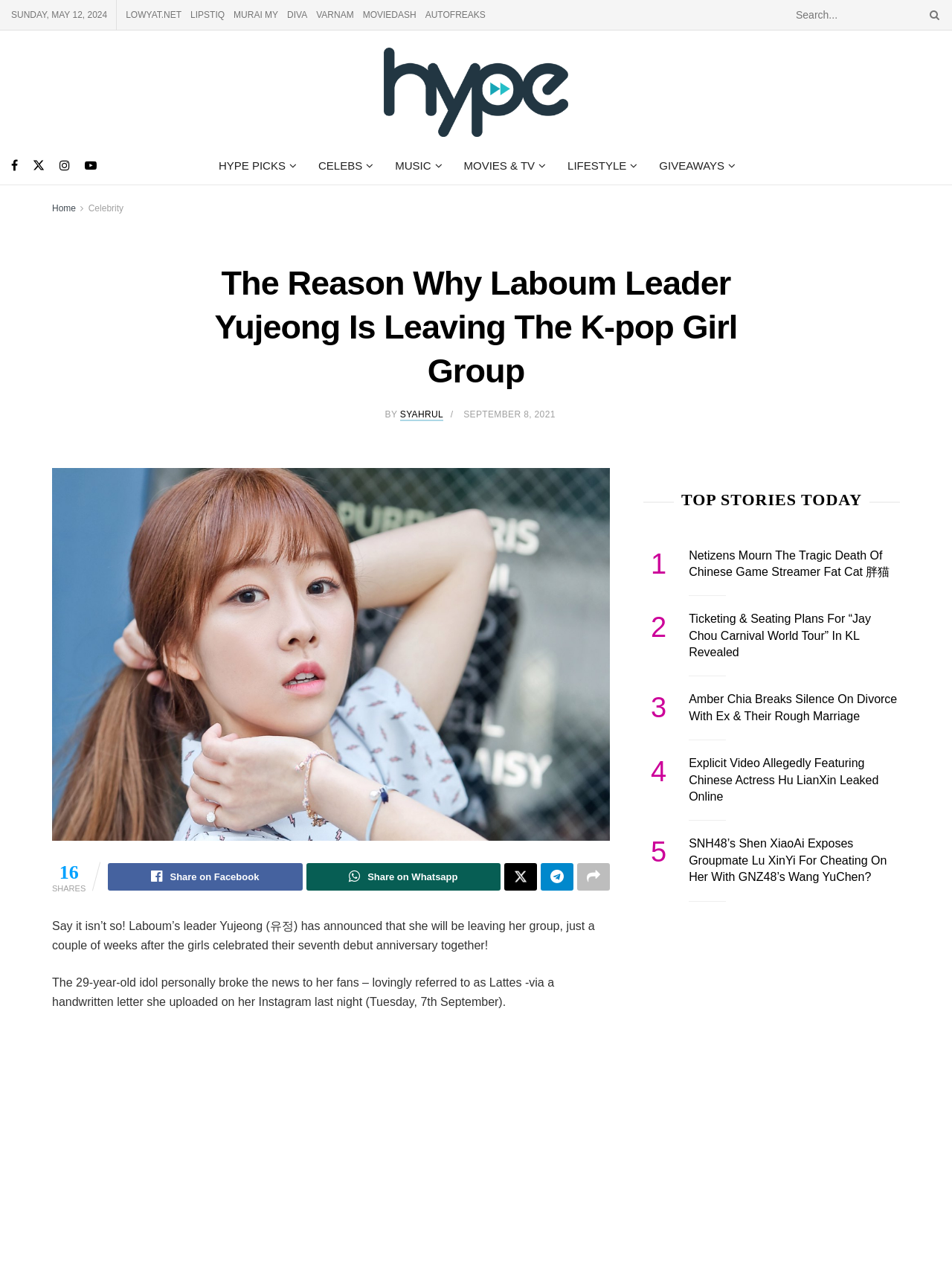Provide a one-word or one-phrase answer to the question:
What is the name of the website?

Hype MY